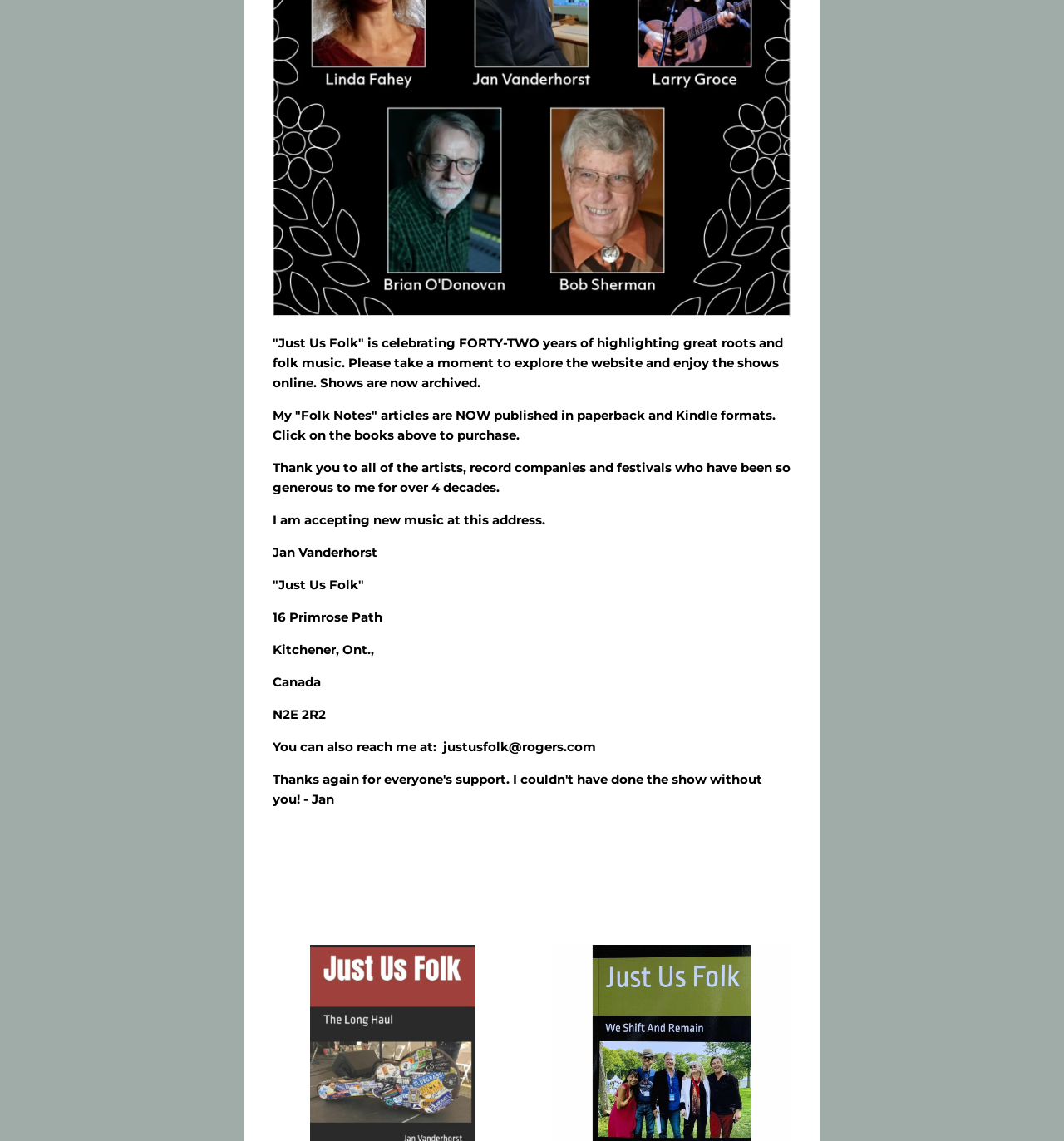Please give a concise answer to this question using a single word or phrase: 
What is the author's name?

Jan Vanderhorst